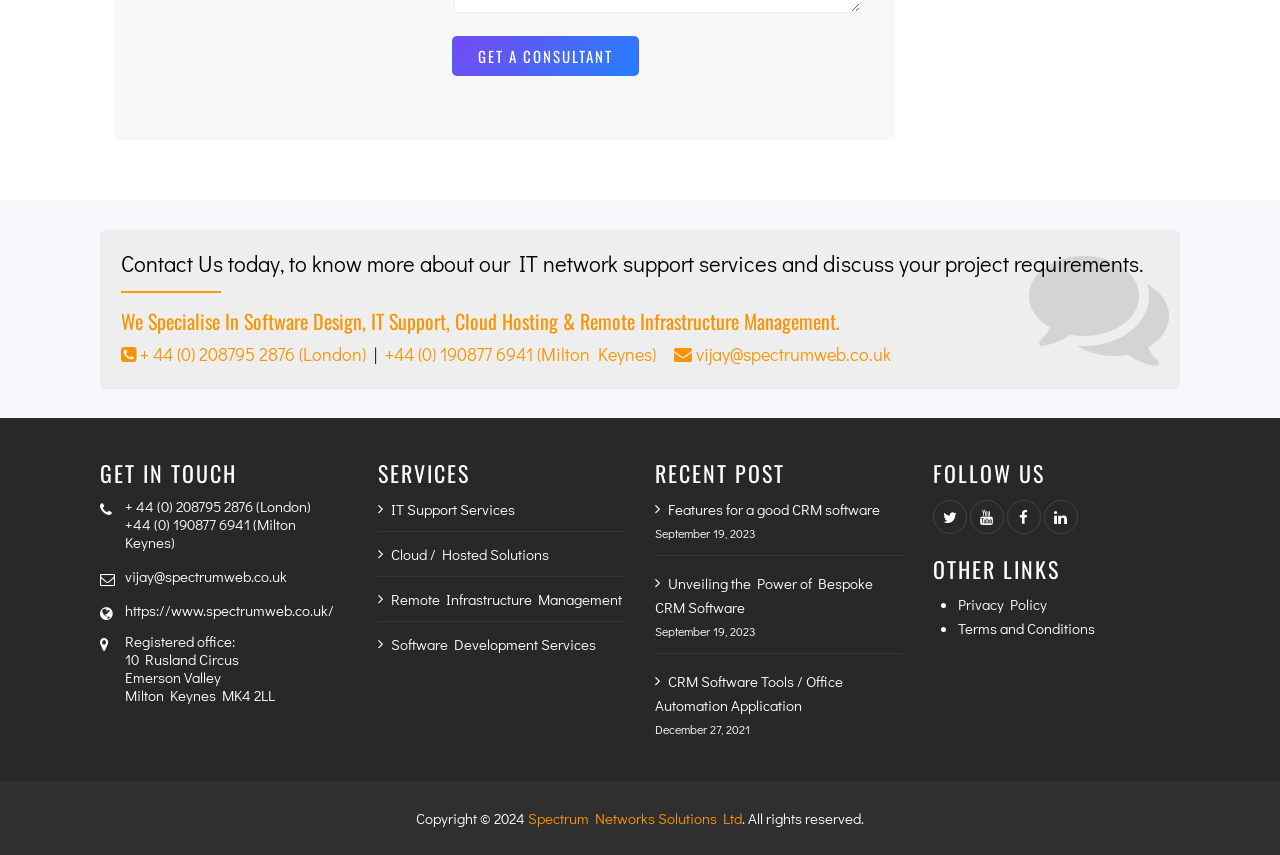What is the title of the recent post on September 19, 2023?
From the image, respond with a single word or phrase.

Features for a good CRM software